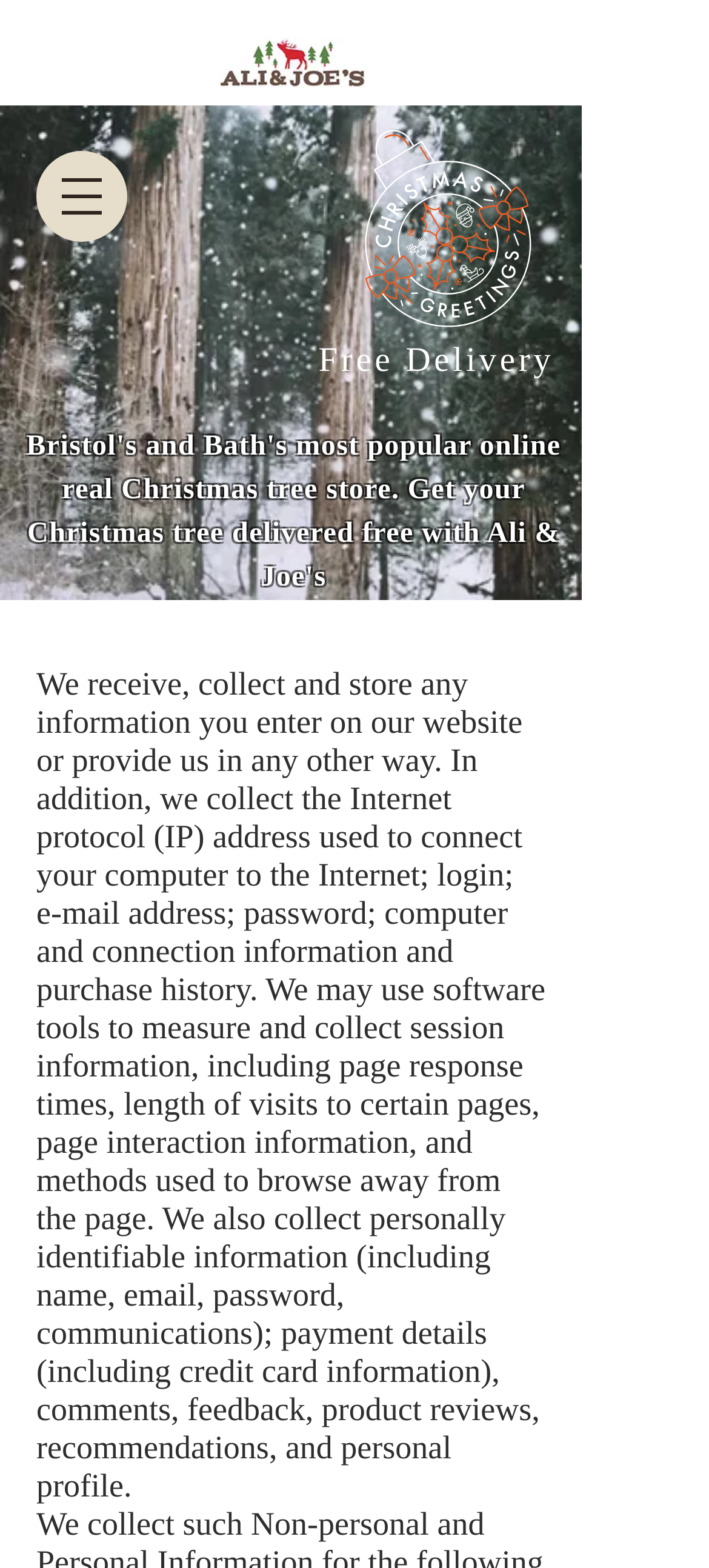What is the benefit of shopping with Ali & Joe's? Analyze the screenshot and reply with just one word or a short phrase.

Free Delivery